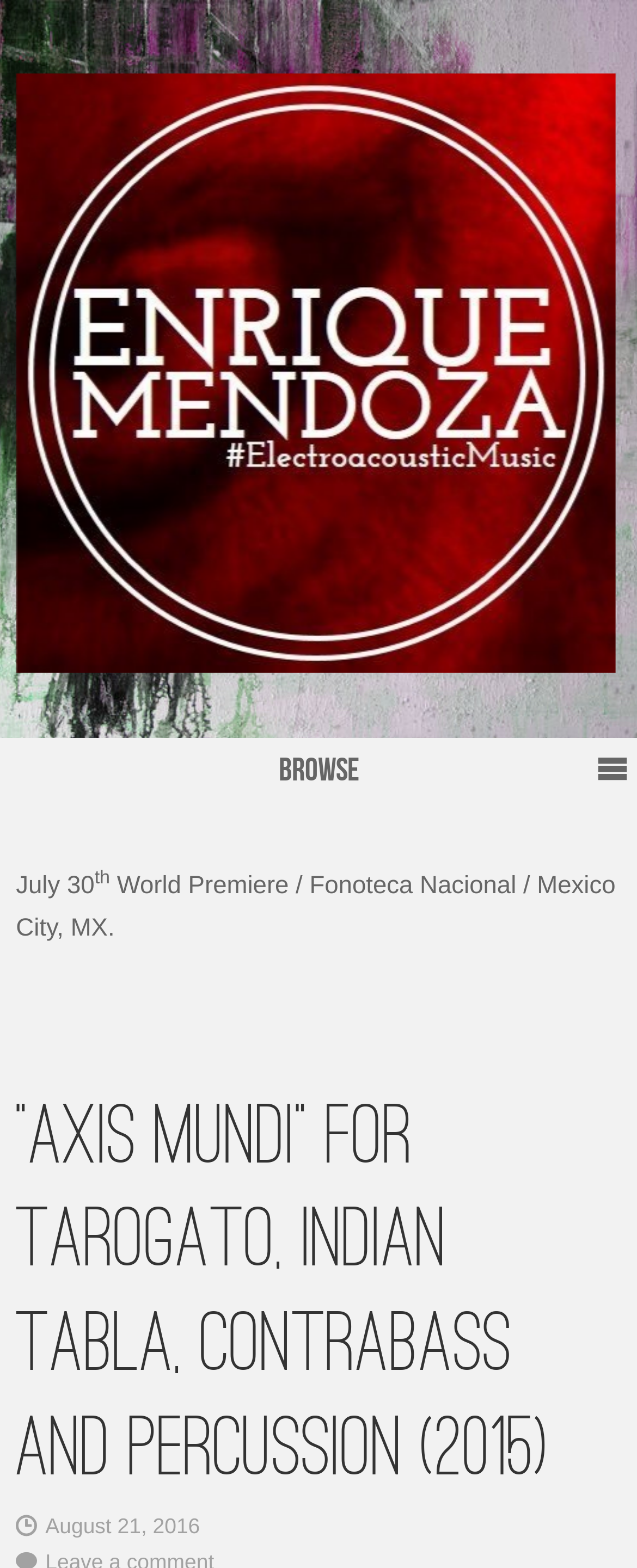Examine the image carefully and respond to the question with a detailed answer: 
What is the location of the world premiere?

The location of the world premiere is obtained from the StaticText element 'World Premiere / Fonoteca Nacional / Mexico City, MX.' which is a sibling of the heading element '“Axis Mundi” for Tarogato, Indian Tabla, Contrabass and Percussion (2015)'.